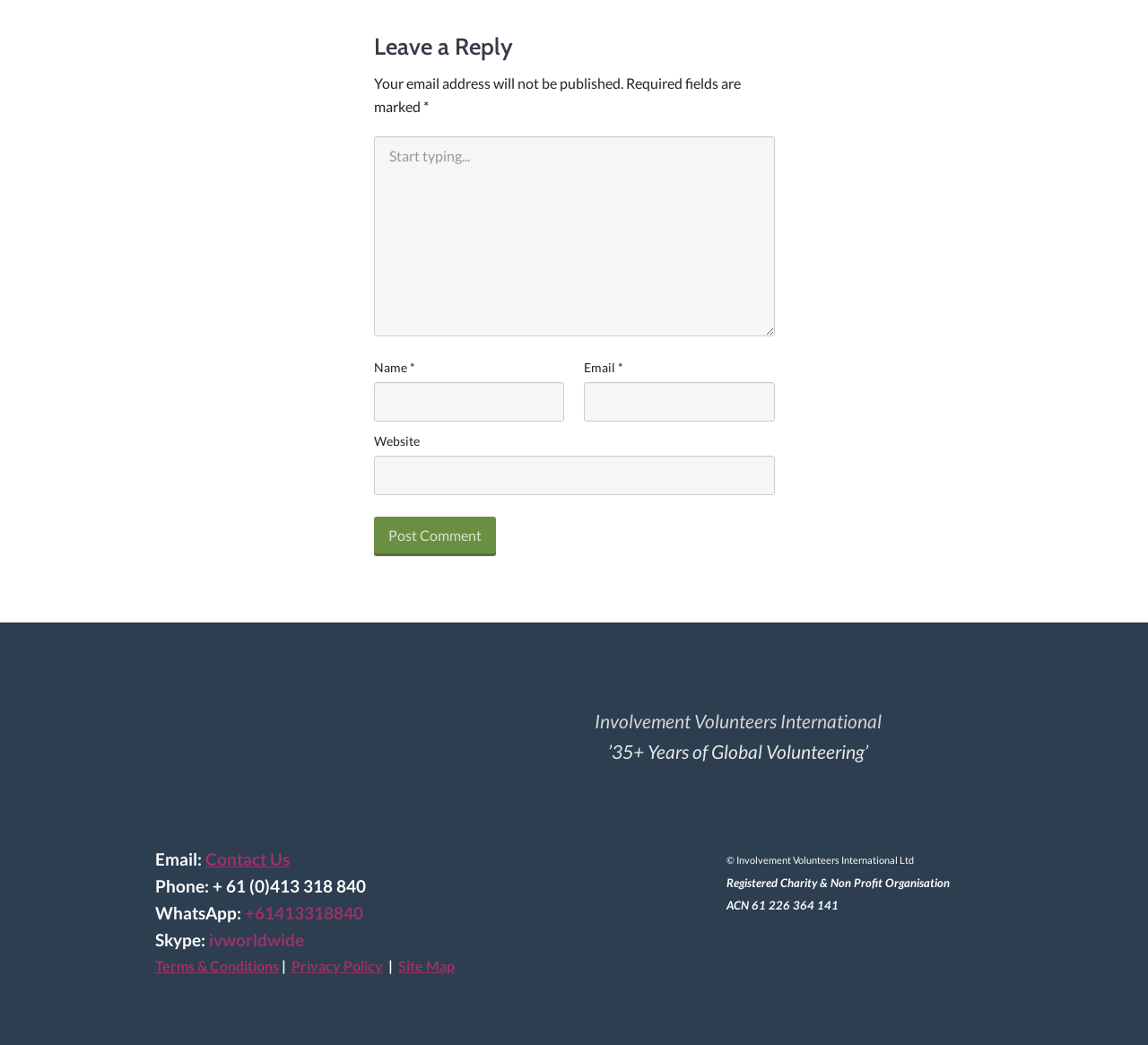Identify the bounding box coordinates of the element that should be clicked to fulfill this task: "Enter your name". The coordinates should be provided as four float numbers between 0 and 1, i.e., [left, top, right, bottom].

[0.325, 0.366, 0.491, 0.403]